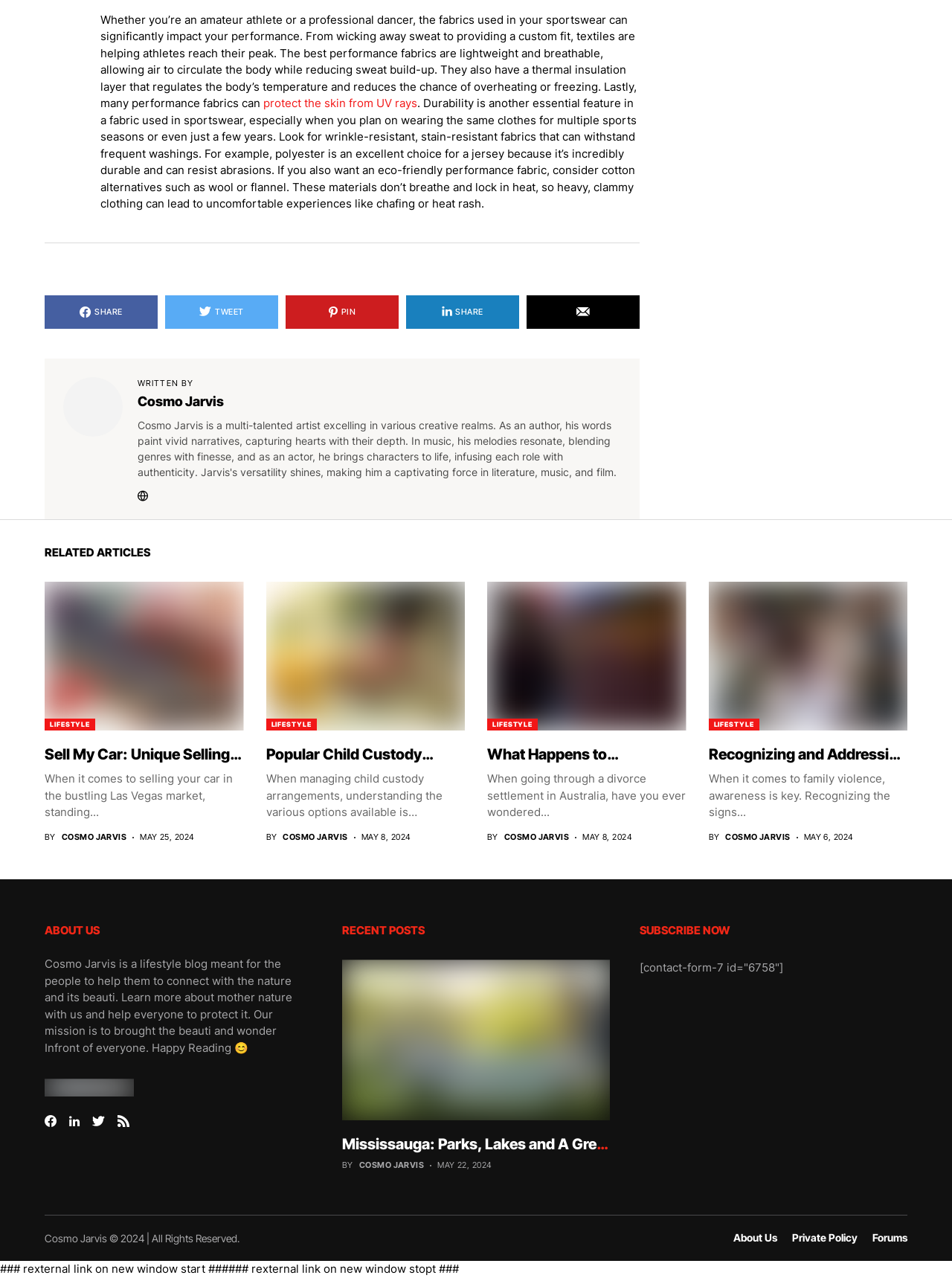Find the bounding box coordinates of the area that needs to be clicked in order to achieve the following instruction: "Read the article about performance fabrics". The coordinates should be specified as four float numbers between 0 and 1, i.e., [left, top, right, bottom].

[0.105, 0.01, 0.669, 0.086]